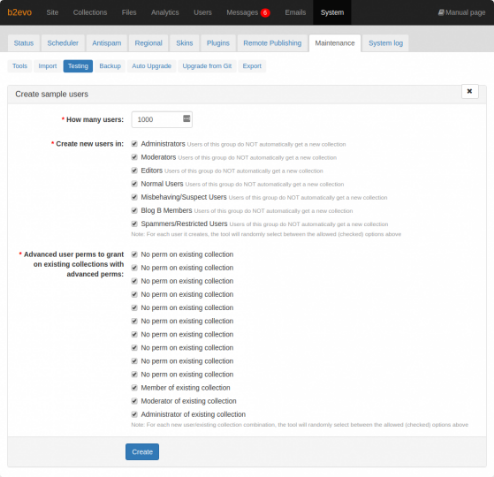What type of users can be targeted with the 'Create Sample Users Tool'?
Based on the screenshot, provide your answer in one word or phrase.

Administrators, Editors, and Moderators